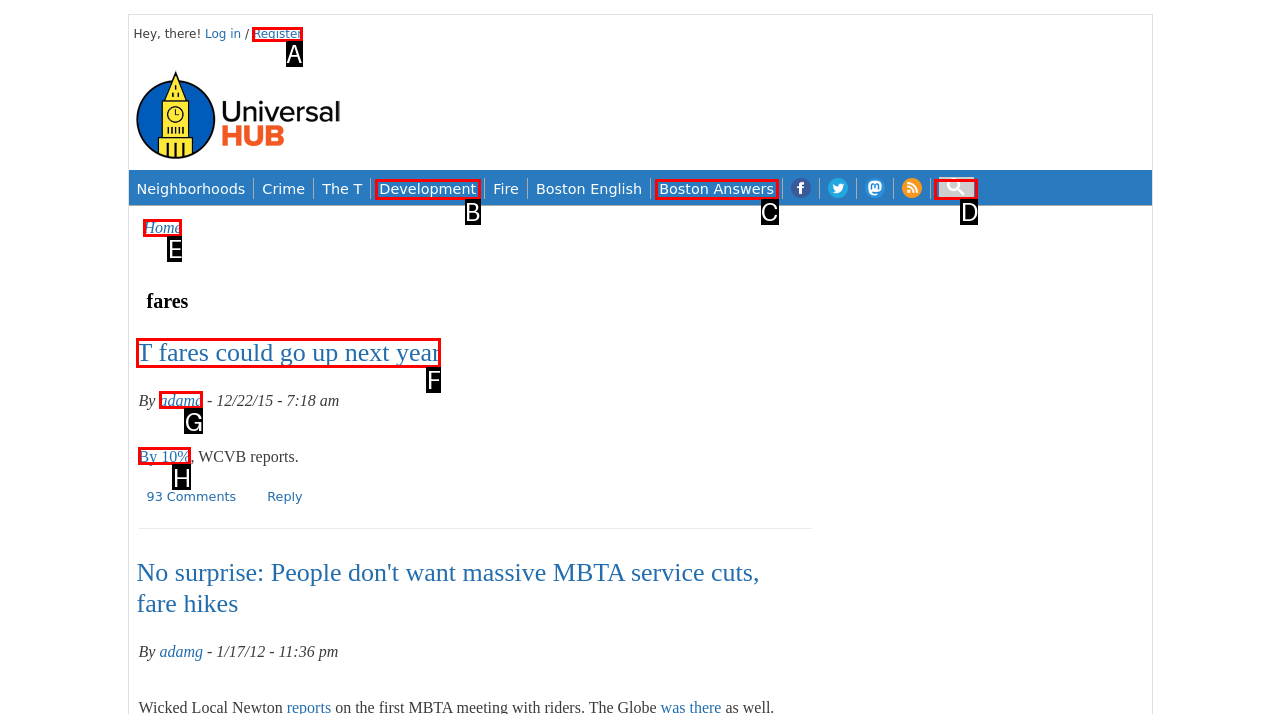Identify the correct lettered option to click in order to perform this task: Search. Respond with the letter.

D